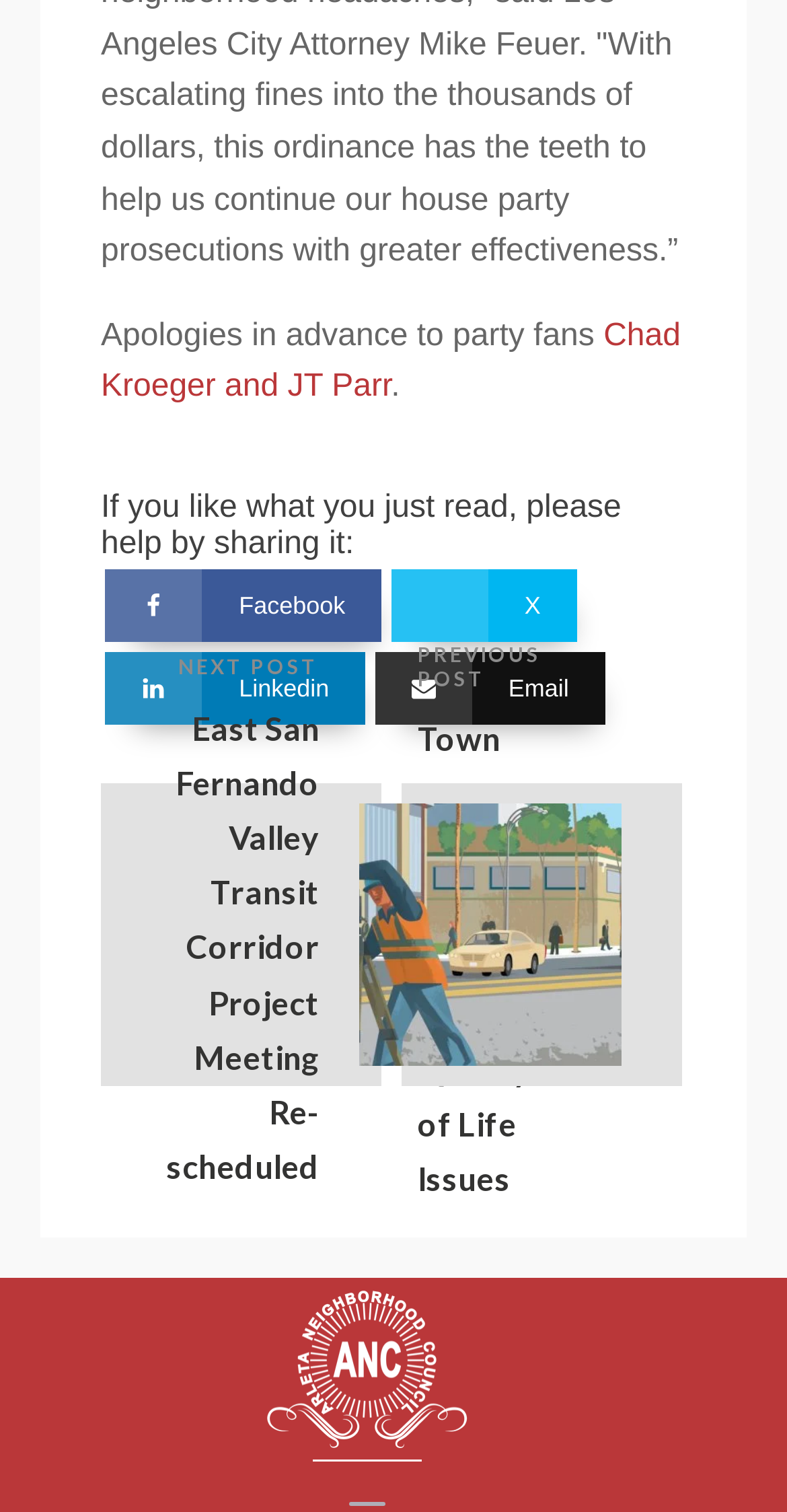Please locate the clickable area by providing the bounding box coordinates to follow this instruction: "View the next post about East San Fernando Valley Transit Corridor Project Meeting".

[0.511, 0.518, 0.868, 0.719]